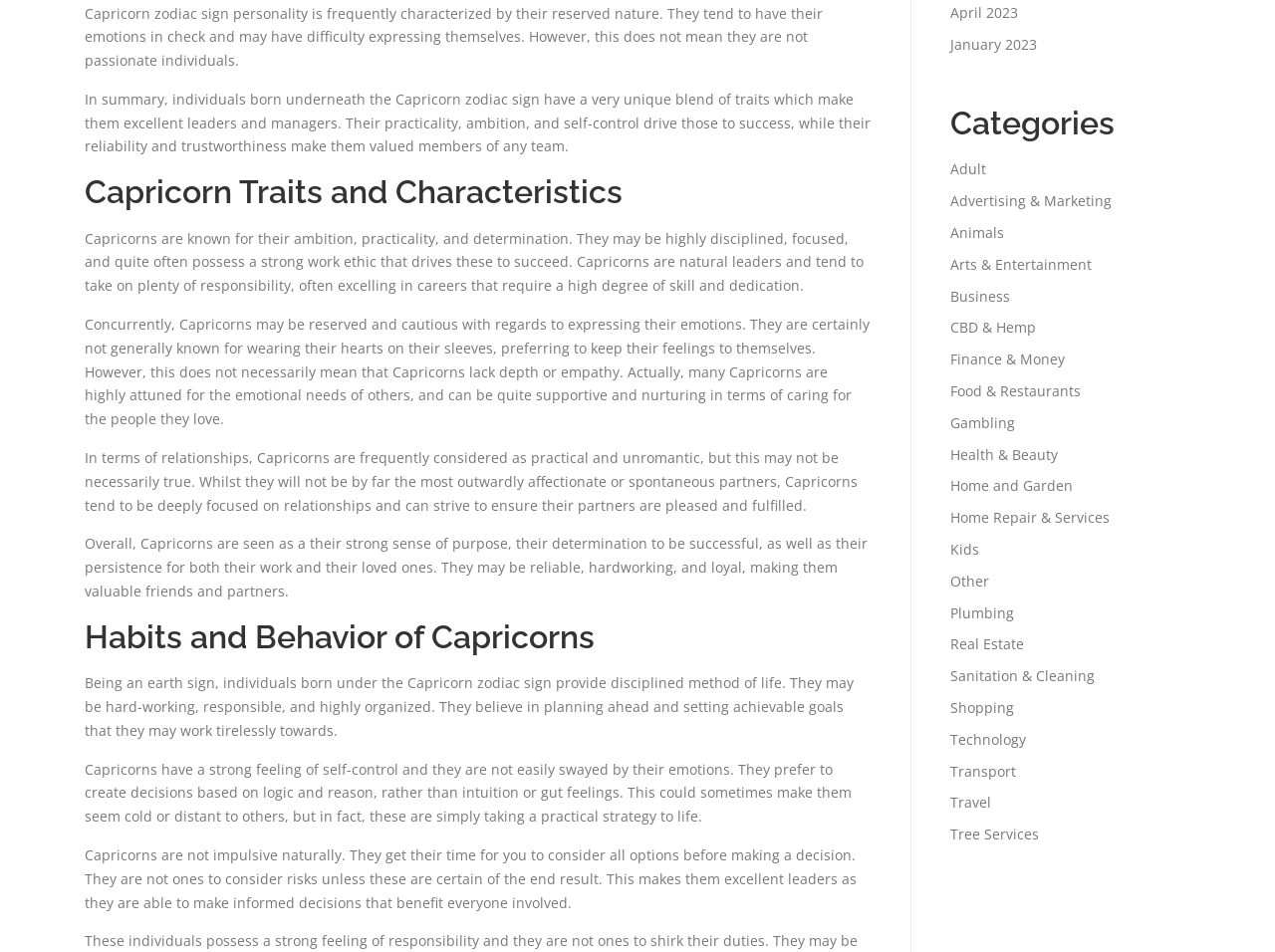Locate the bounding box coordinates of the clickable element to fulfill the following instruction: "Click on the link of Travel". Provide the coordinates as four float numbers between 0 and 1 in the format [left, top, right, bottom].

[0.745, 0.833, 0.777, 0.853]